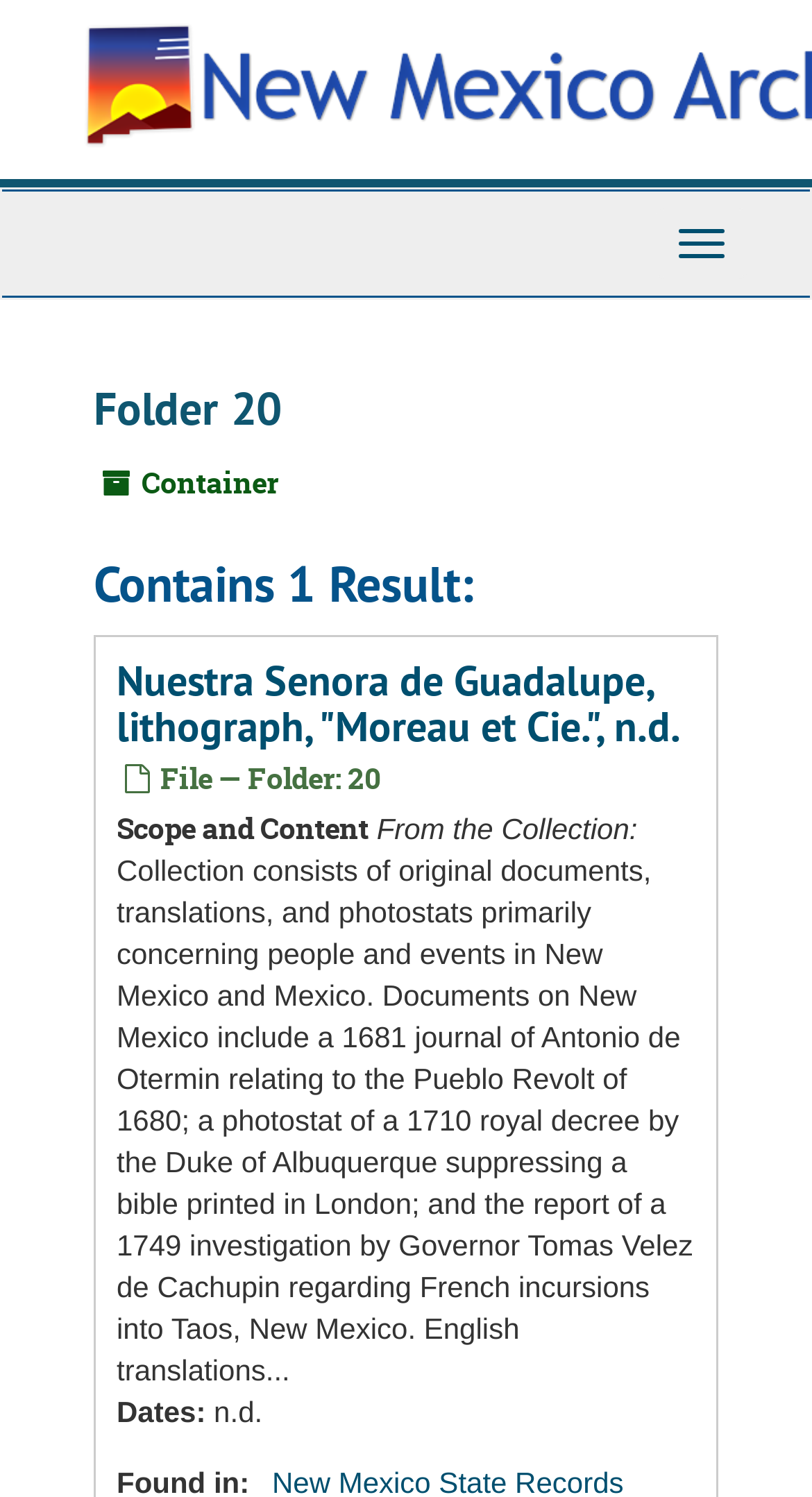Describe the webpage meticulously, covering all significant aspects.

The webpage displays a search result with one item found, related to the New Mexico Archives Online. At the top, there is a navigation bar with a toggle button on the right side. Below the navigation bar, a heading "Folder 20" is centered, followed by a static text "Container" on the left side. To the right of the "Container" text, there is a section labeled "Page Actions".

The main content of the page is a search result item, which is a heading "Contains 1 Result:" followed by a detailed description of the item. The item's title, "Nuestra Senora de Guadalupe, lithograph, "Moreau et Cie.", n.d.", is a heading and also a link. Below the title, there are several static texts providing more information about the item, including a file description, scope and content, and a collection description. The collection description is a lengthy text that explains the contents of the collection, including documents and events related to New Mexico and Mexico.

At the bottom of the page, there is a section with a generic element labeled "translation missing: en.dates", which contains a static text "Dates" and another static text "n.d." (no date) on the right side. Overall, the page is focused on displaying a single search result with detailed information about the item.